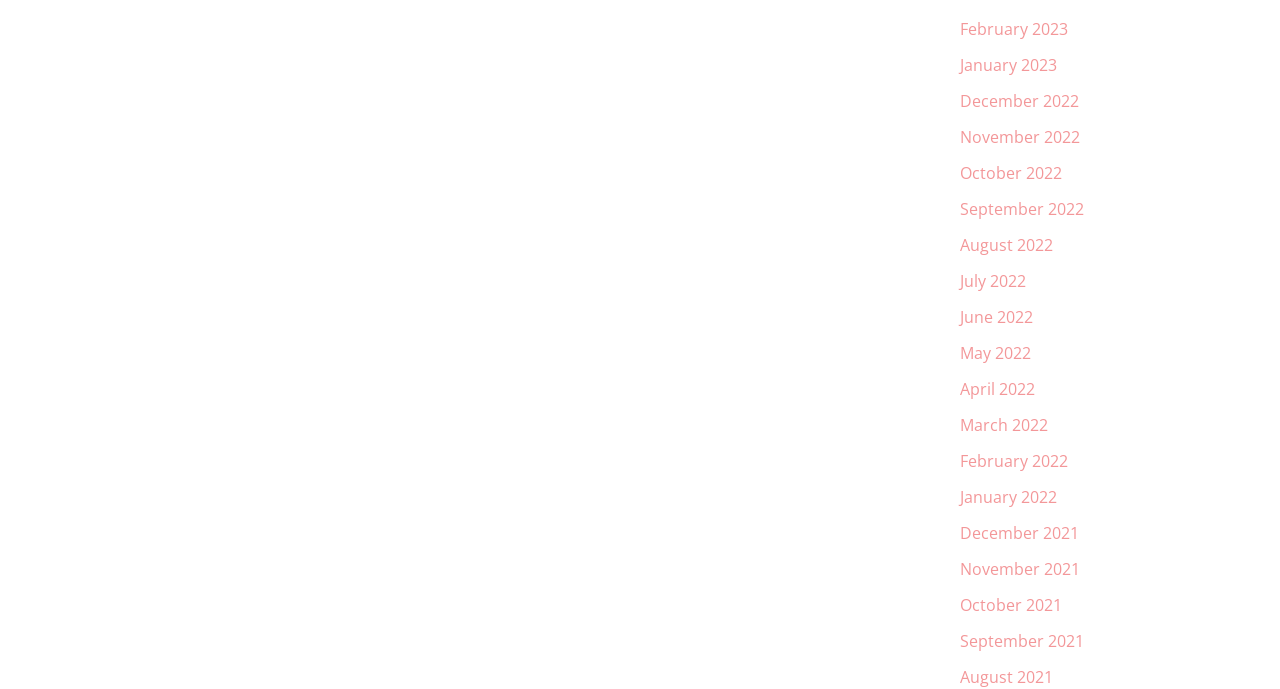What is the position of the link 'June 2022'?
From the screenshot, provide a brief answer in one word or phrase.

Middle